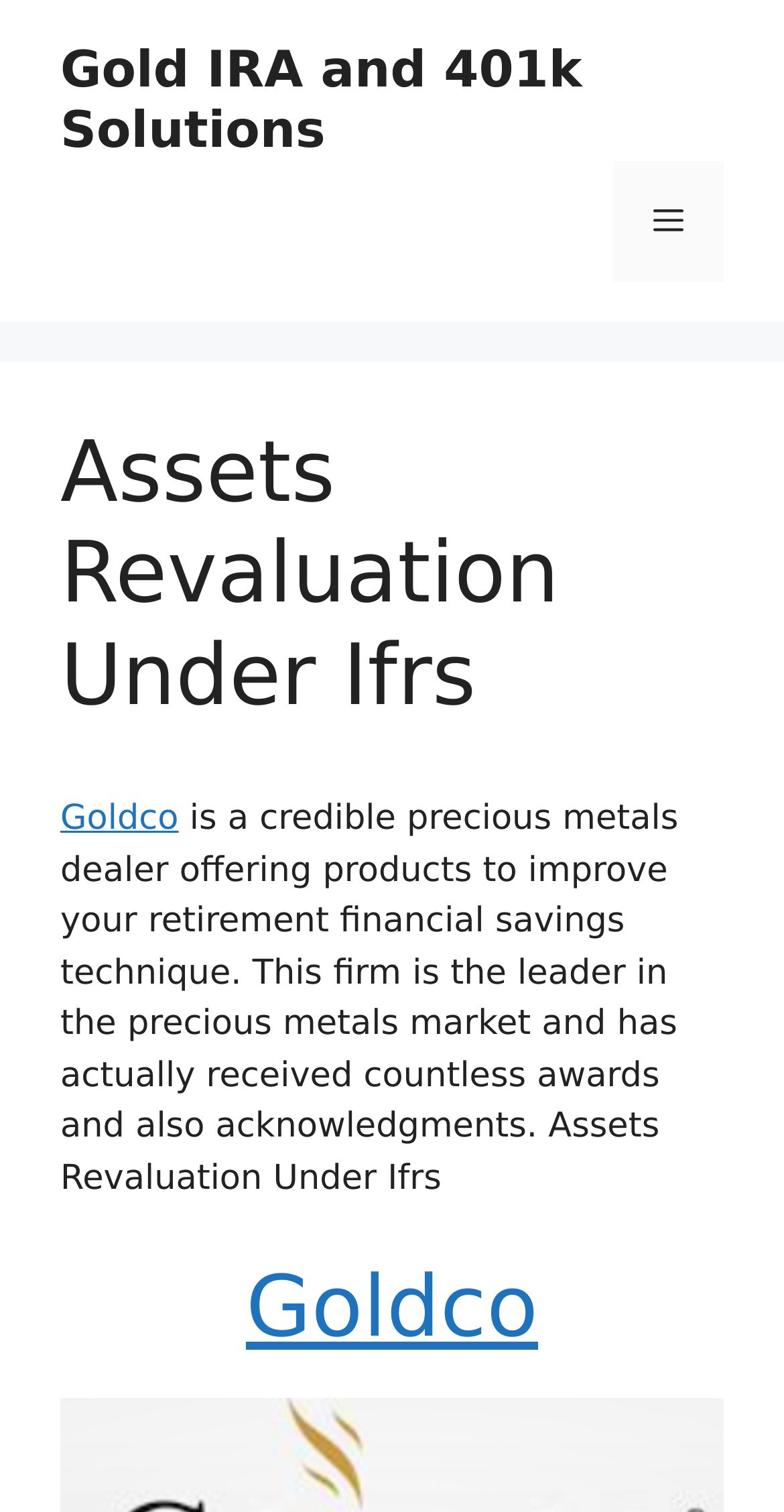Identify the bounding box coordinates for the UI element described as: "Goldco".

[0.077, 0.528, 0.228, 0.555]